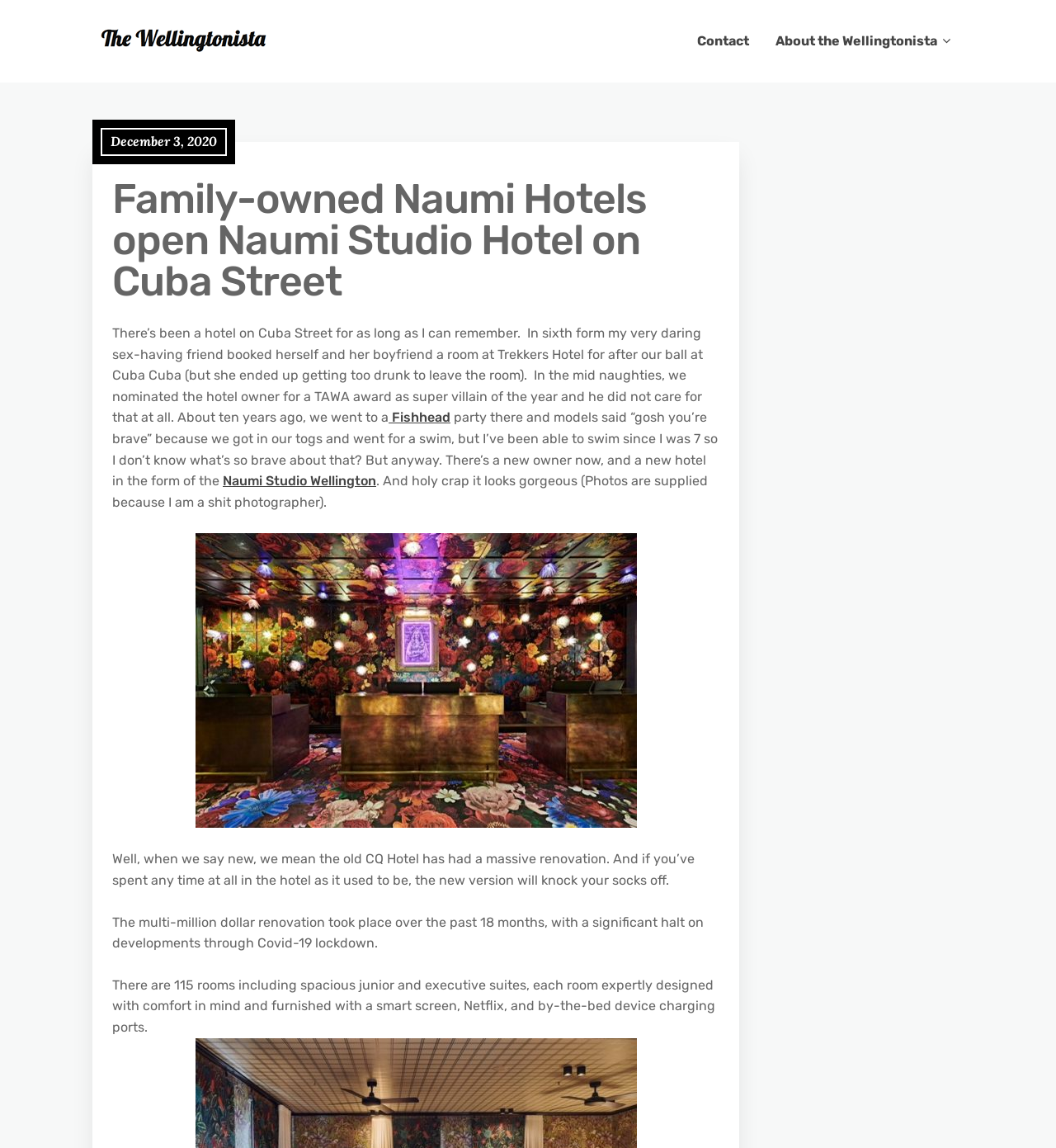How many rooms are there in the hotel? Analyze the screenshot and reply with just one word or a short phrase.

115